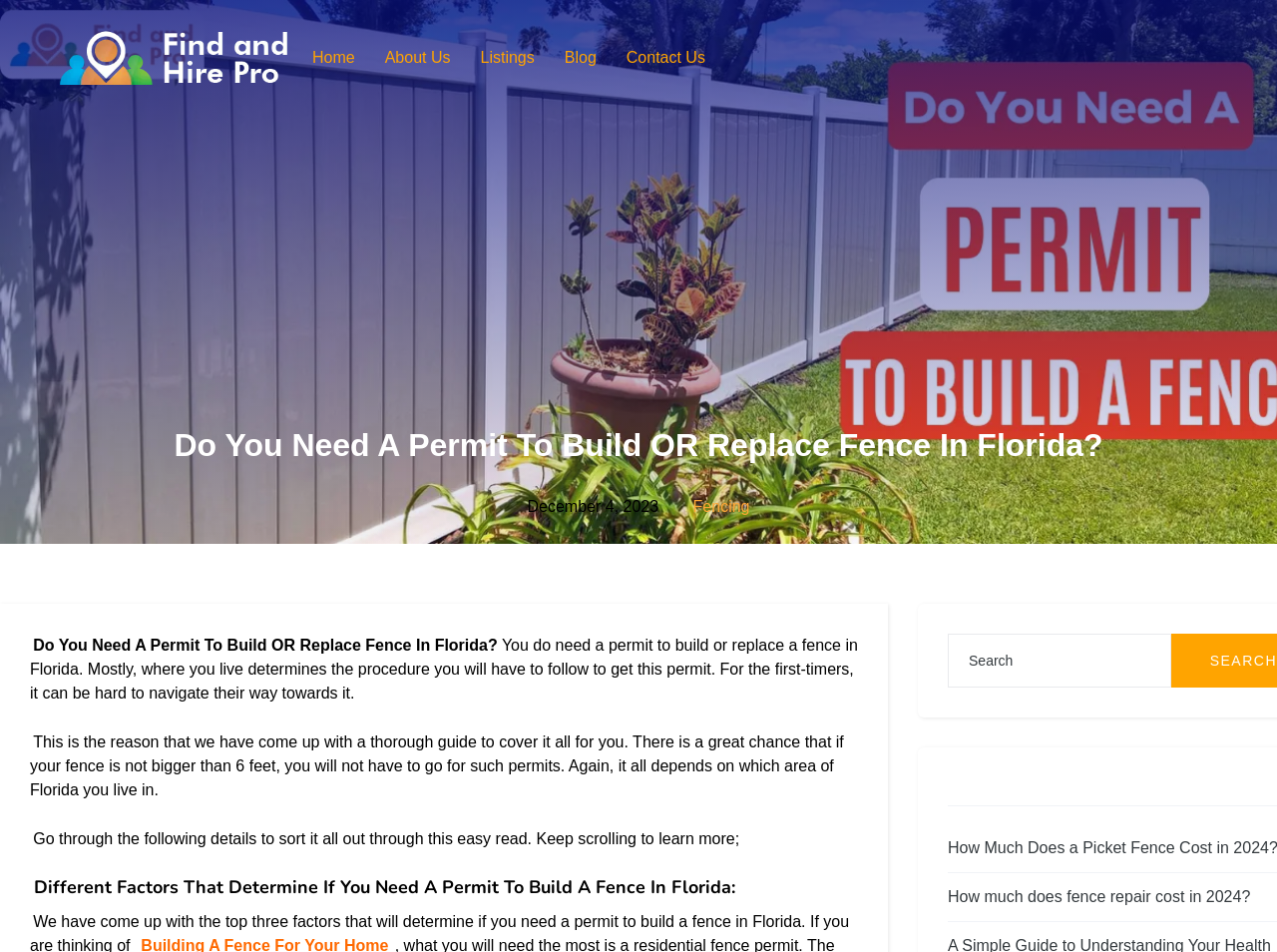Locate the UI element described as follows: "Listings". Return the bounding box coordinates as four float numbers between 0 and 1 in the order [left, top, right, bottom].

[0.364, 0.036, 0.43, 0.085]